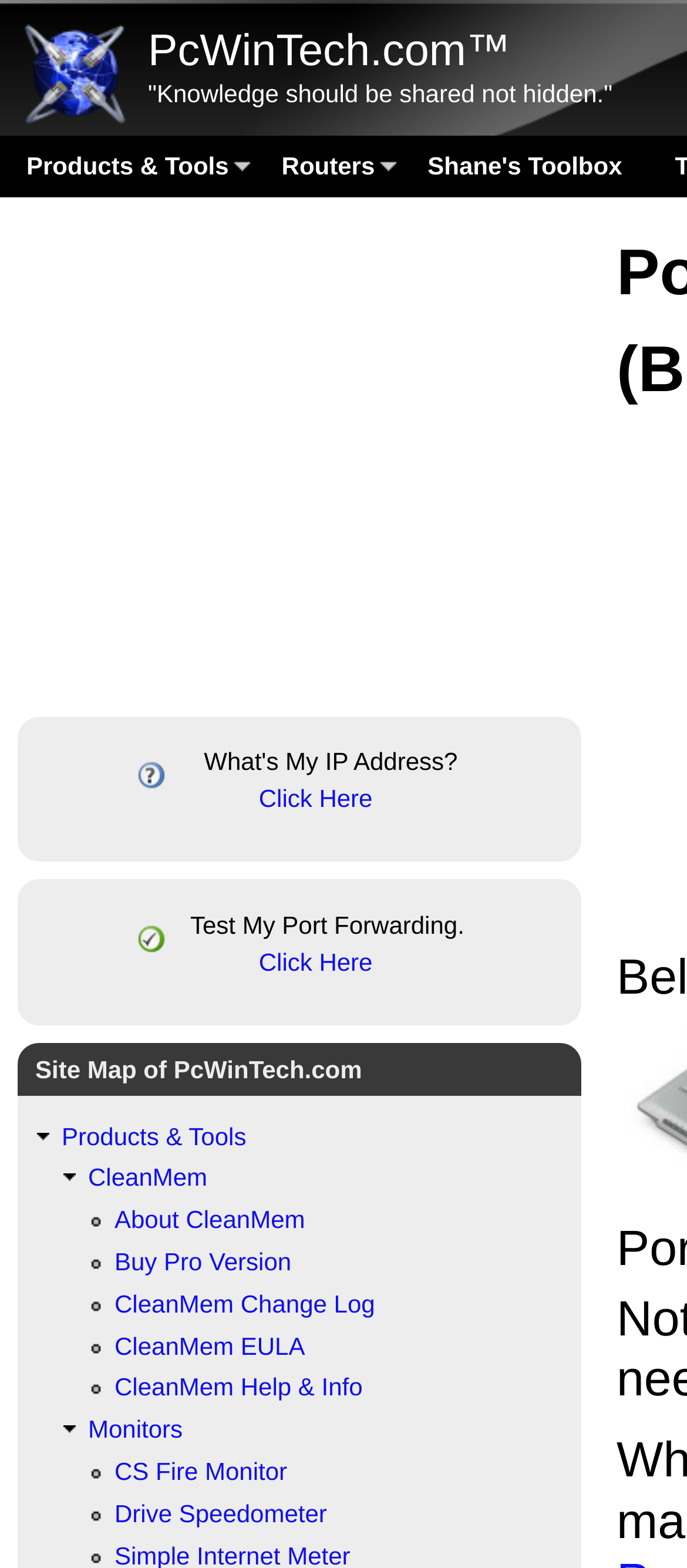What is the image located next to the 'Test My Port Forwarding' text?
Using the information from the image, give a concise answer in one word or a short phrase.

An icon